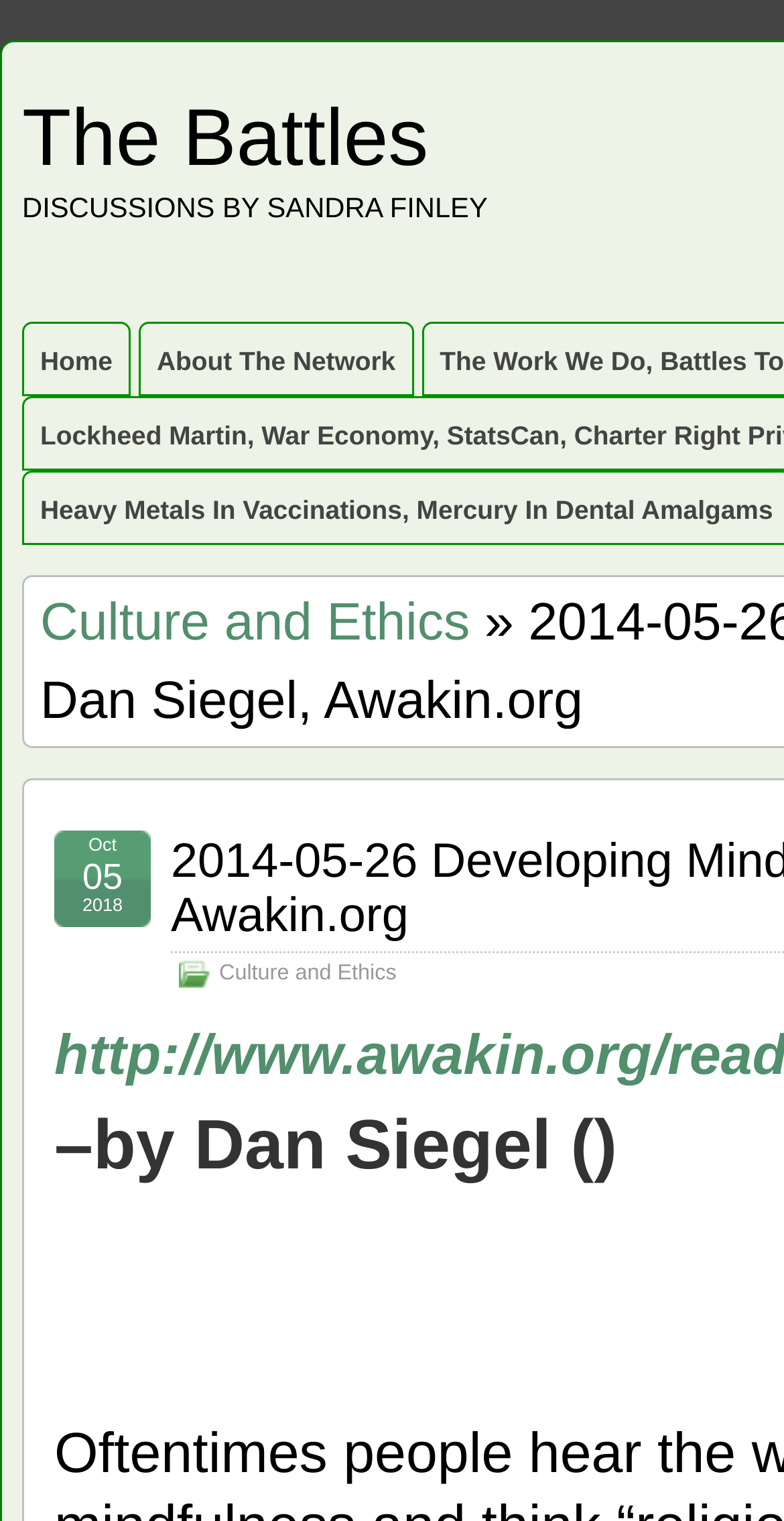Please answer the following question using a single word or phrase: 
What is the name of the website?

Awakin.org